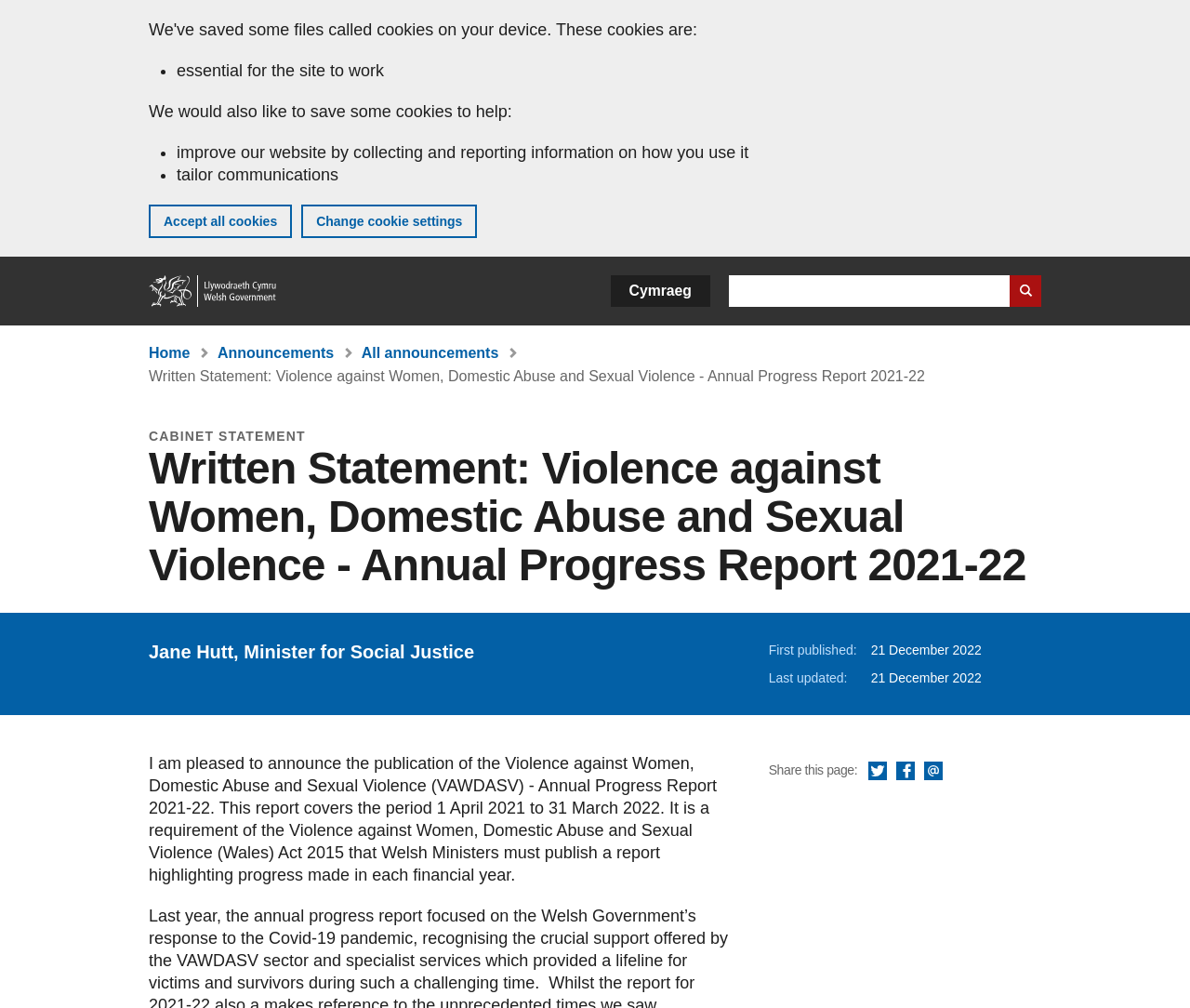Find and extract the text of the primary heading on the webpage.

Written Statement: Violence against Women, Domestic Abuse and Sexual Violence - Annual Progress Report 2021-22